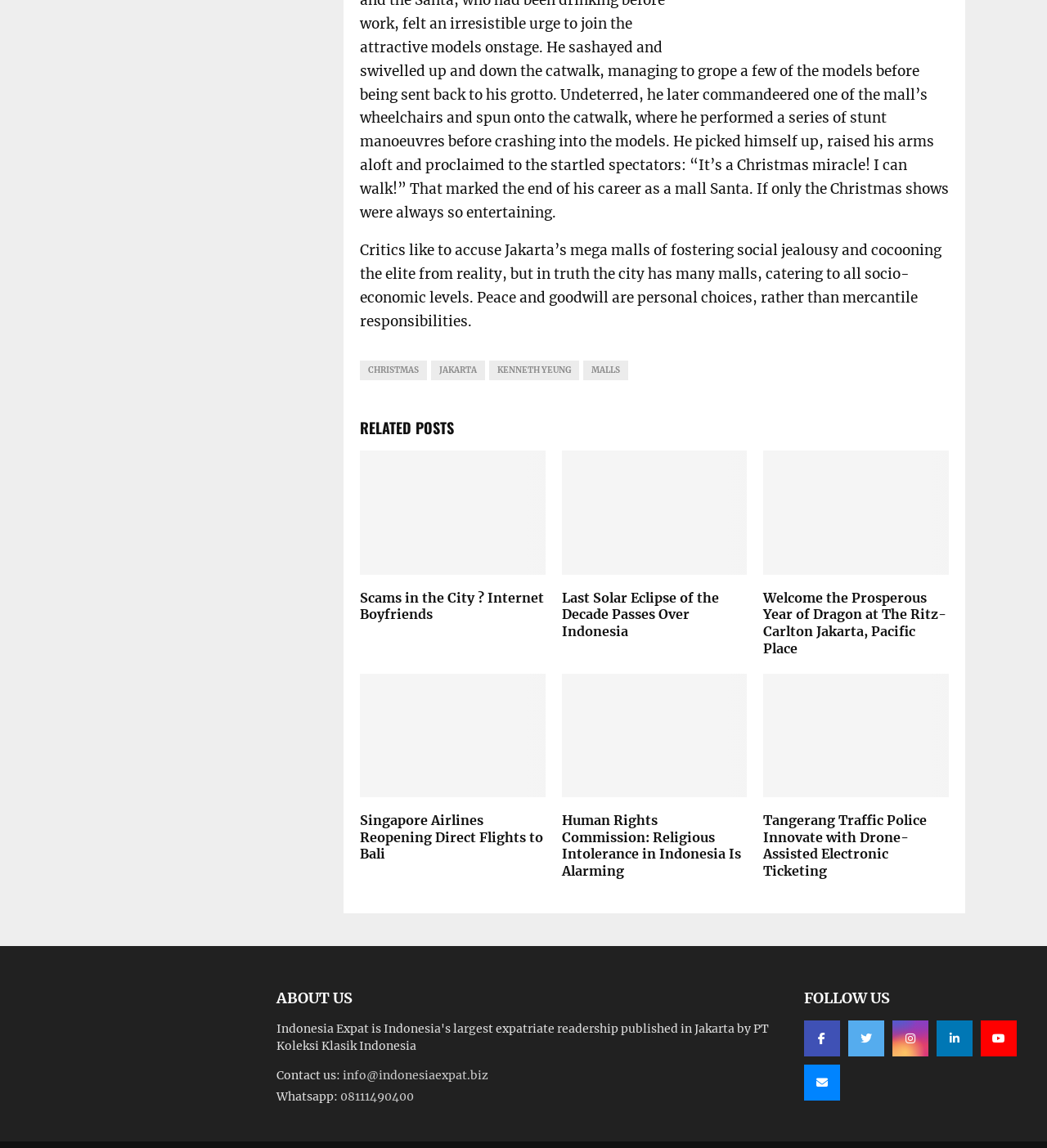Find the bounding box of the UI element described as: "Kenneth Yeung". The bounding box coordinates should be given as four float values between 0 and 1, i.e., [left, top, right, bottom].

[0.467, 0.314, 0.553, 0.331]